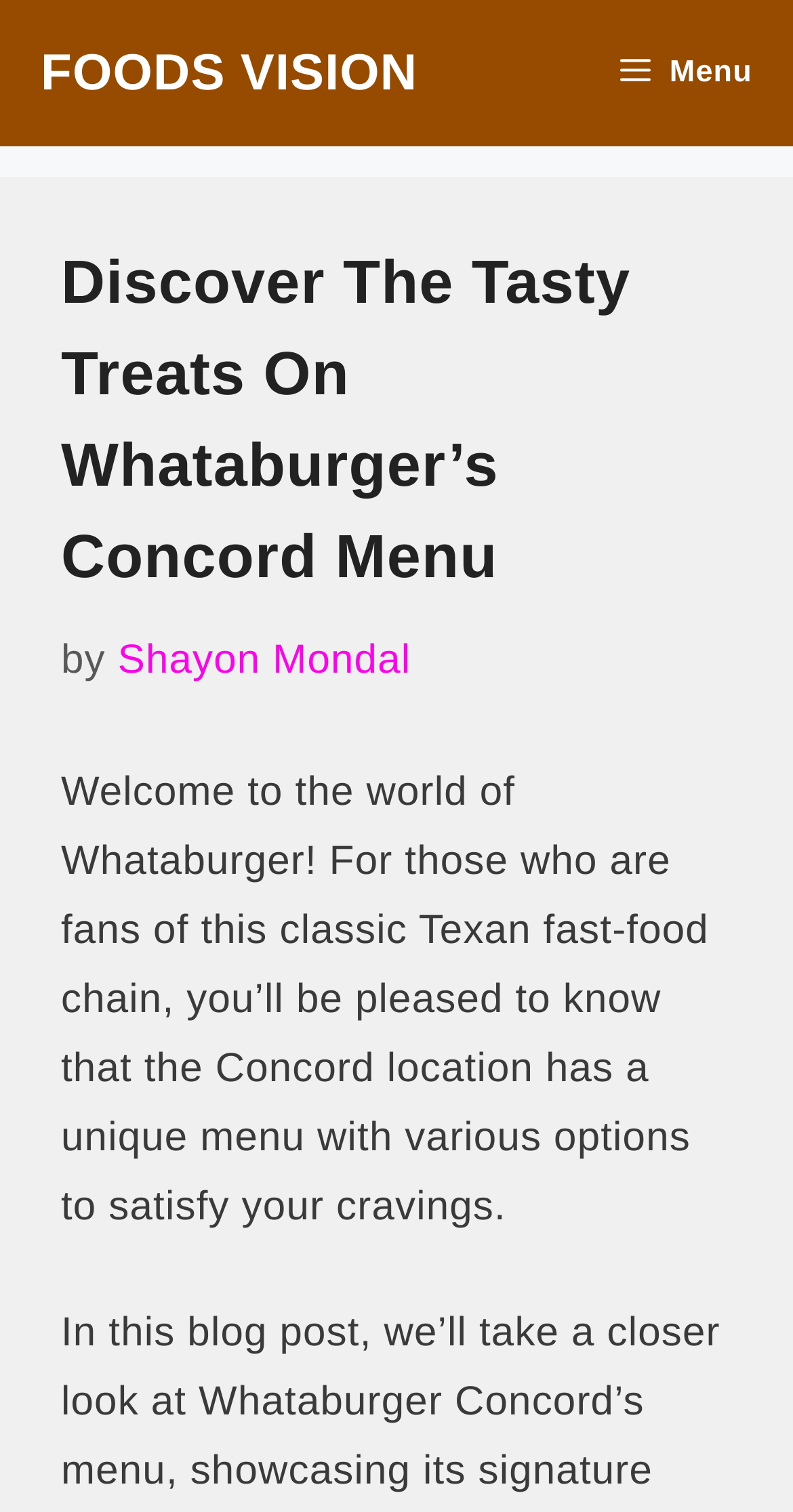Describe the webpage meticulously, covering all significant aspects.

The webpage is about Whataburger's Concord location, featuring its menu. At the top, there is a link "FOODS VISION" on the left side, and a button "Menu" on the right side, which is not expanded. Below these elements, there is a header section that spans almost the entire width of the page. Within this section, there is a heading "Discover The Tasty Treats On Whataburger’s Concord Menu" followed by a text "by" and a link "Shayon Mondal". Underneath the header section, there is a paragraph of text that welcomes users to Whataburger and describes the unique menu options available at the Concord location.